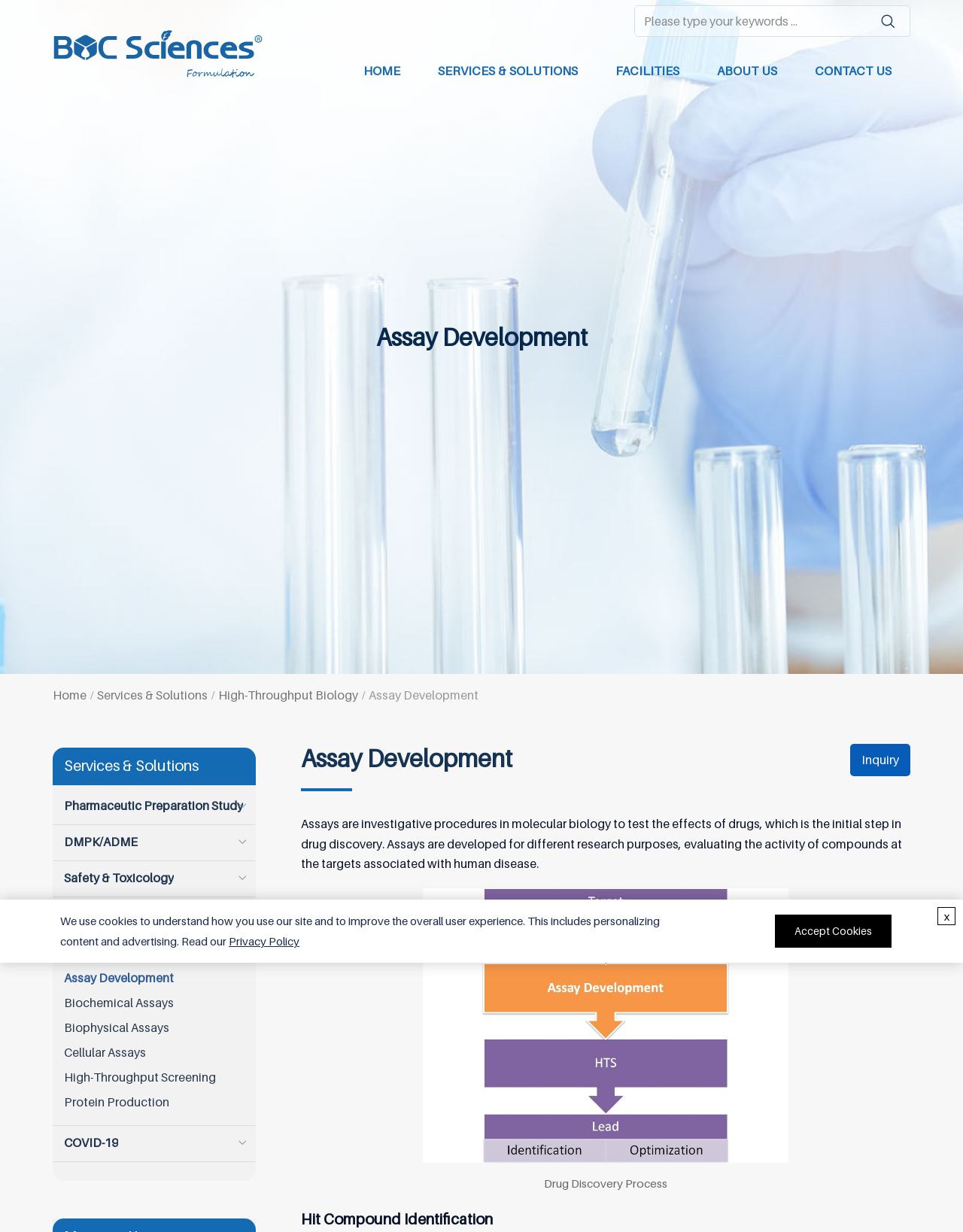Please determine the bounding box coordinates of the clickable area required to carry out the following instruction: "learn about assay development". The coordinates must be four float numbers between 0 and 1, represented as [left, top, right, bottom].

[0.39, 0.262, 0.61, 0.285]